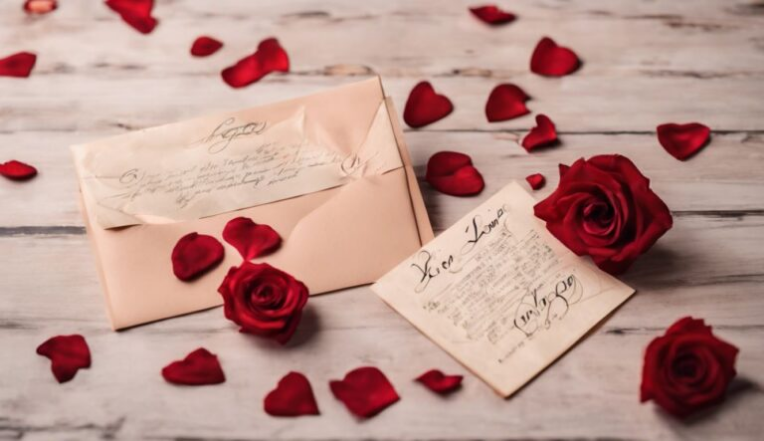Please answer the following question using a single word or phrase: 
What is the theme of the article?

Love manifestation